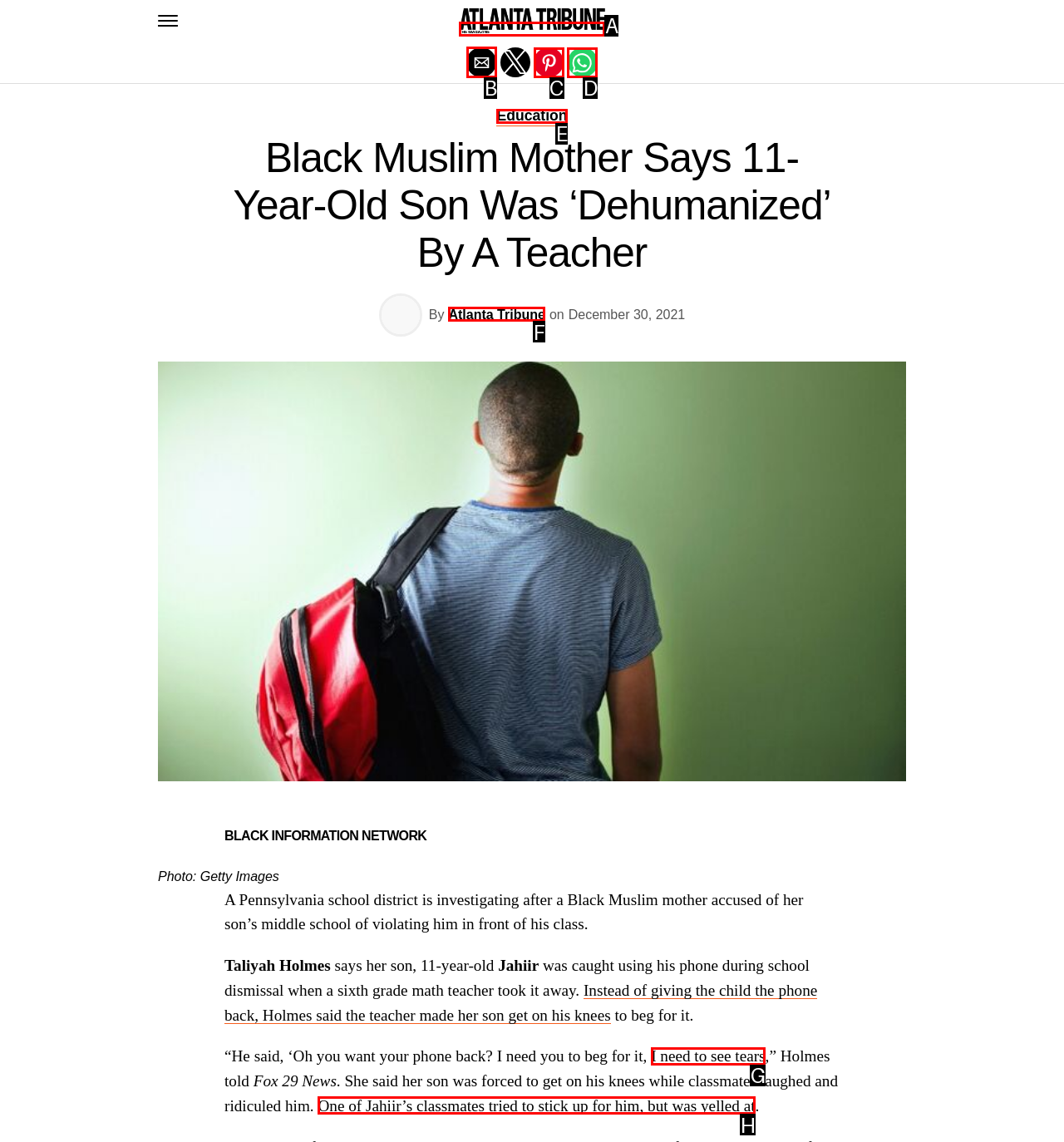Tell me the letter of the correct UI element to click for this instruction: Share by email. Answer with the letter only.

B